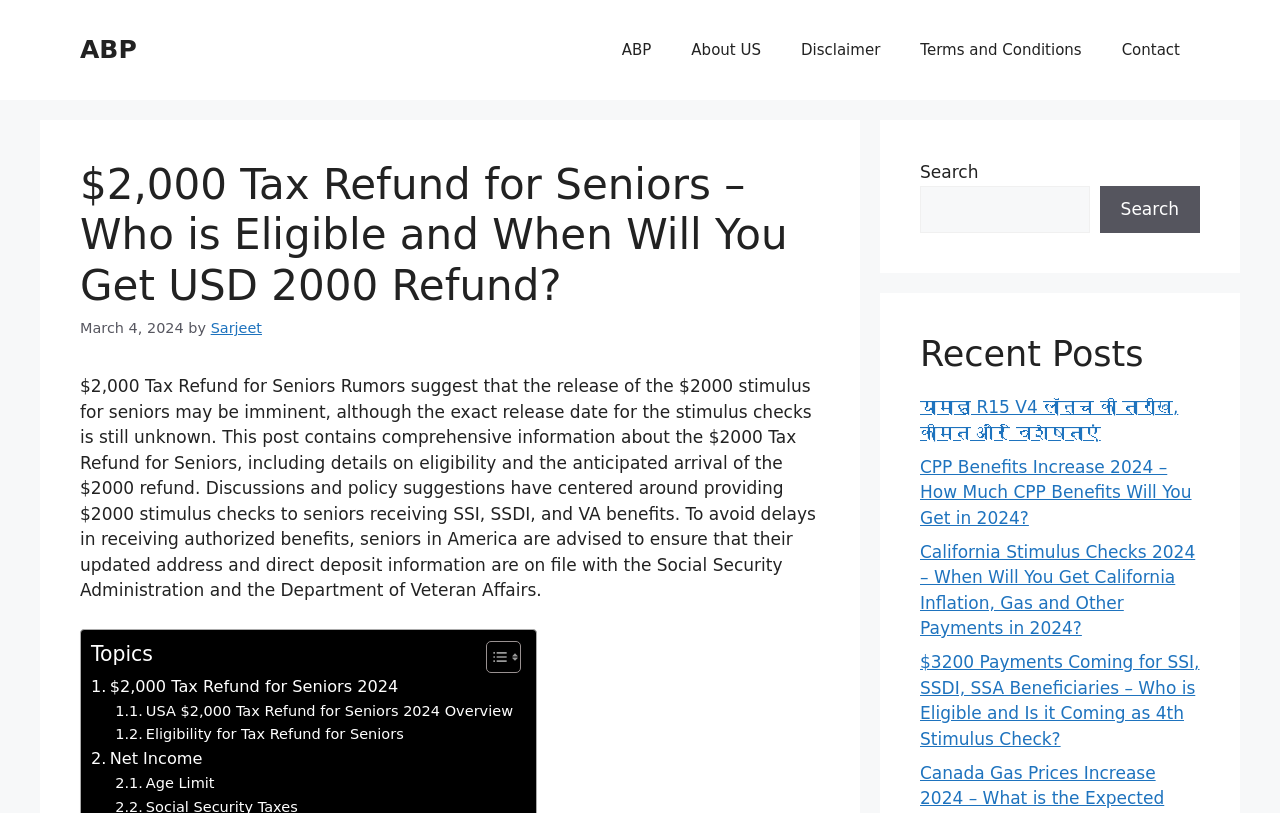Return the bounding box coordinates of the UI element that corresponds to this description: "Terms and Conditions". The coordinates must be given as four float numbers in the range of 0 and 1, [left, top, right, bottom].

[0.703, 0.025, 0.861, 0.098]